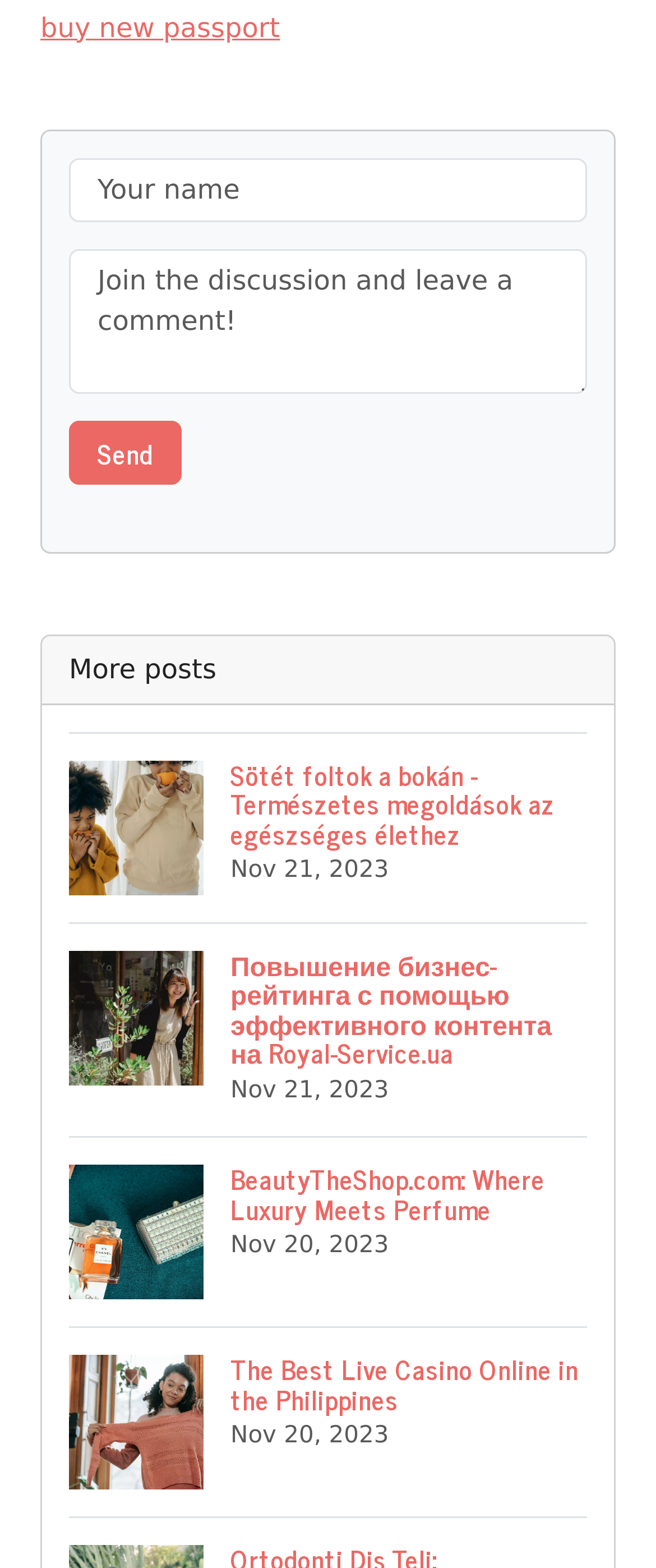Locate the bounding box coordinates of the item that should be clicked to fulfill the instruction: "Check the post about business rating".

[0.105, 0.588, 0.895, 0.724]